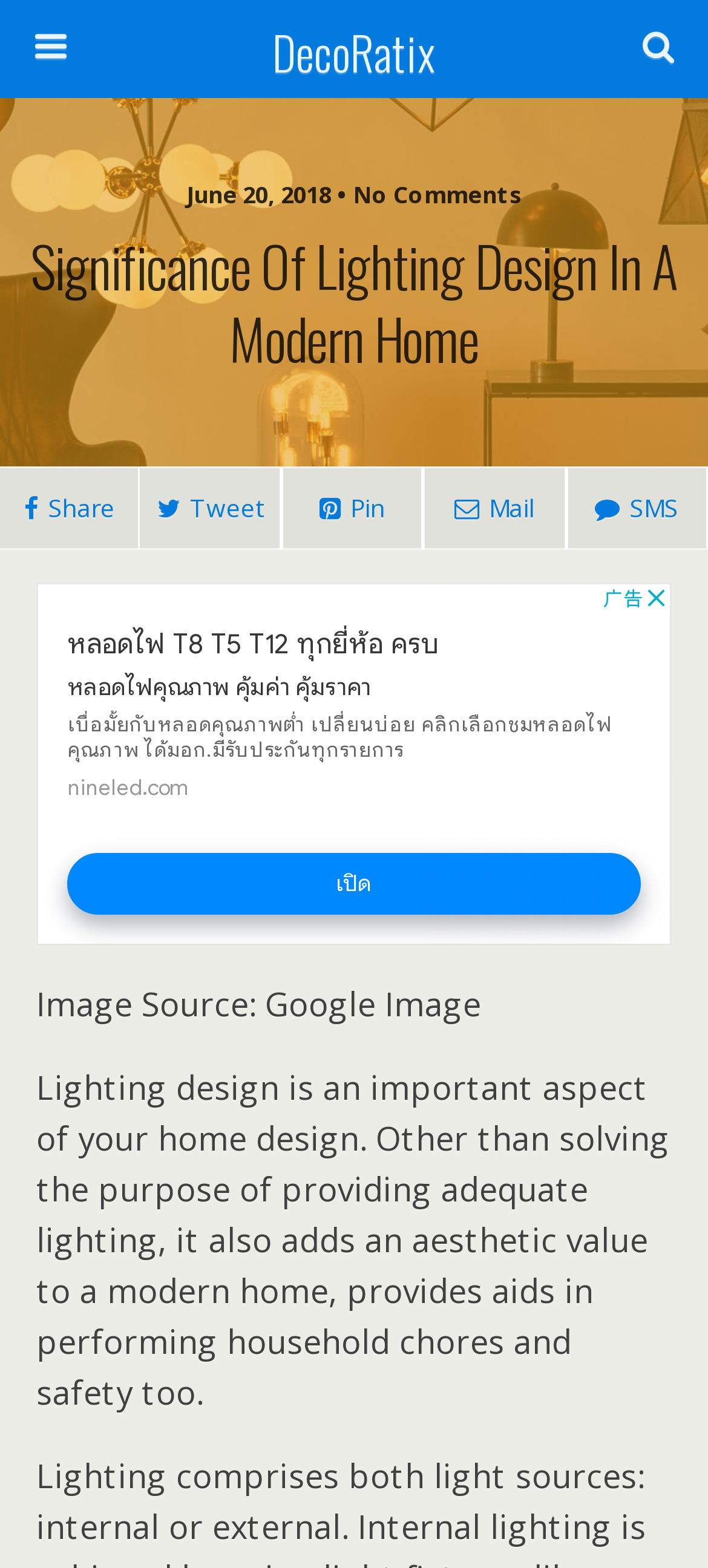What is the date of the article?
Look at the image and provide a short answer using one word or a phrase.

June 20, 2018